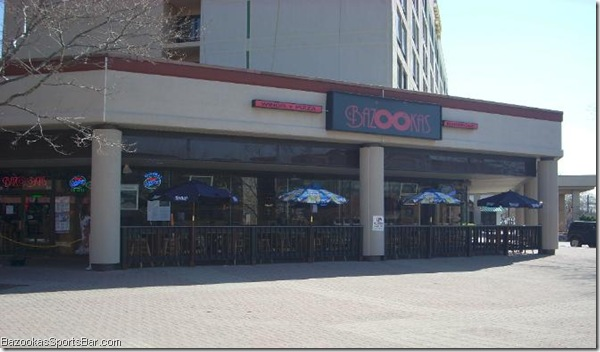Please provide a detailed answer to the question below by examining the image:
Is the outdoor seating area shaded?

The presence of patio umbrellas in front of the sports bar indicates that the outdoor seating area is shaded, providing a comfortable space for patrons to enjoy their drinks and meals.